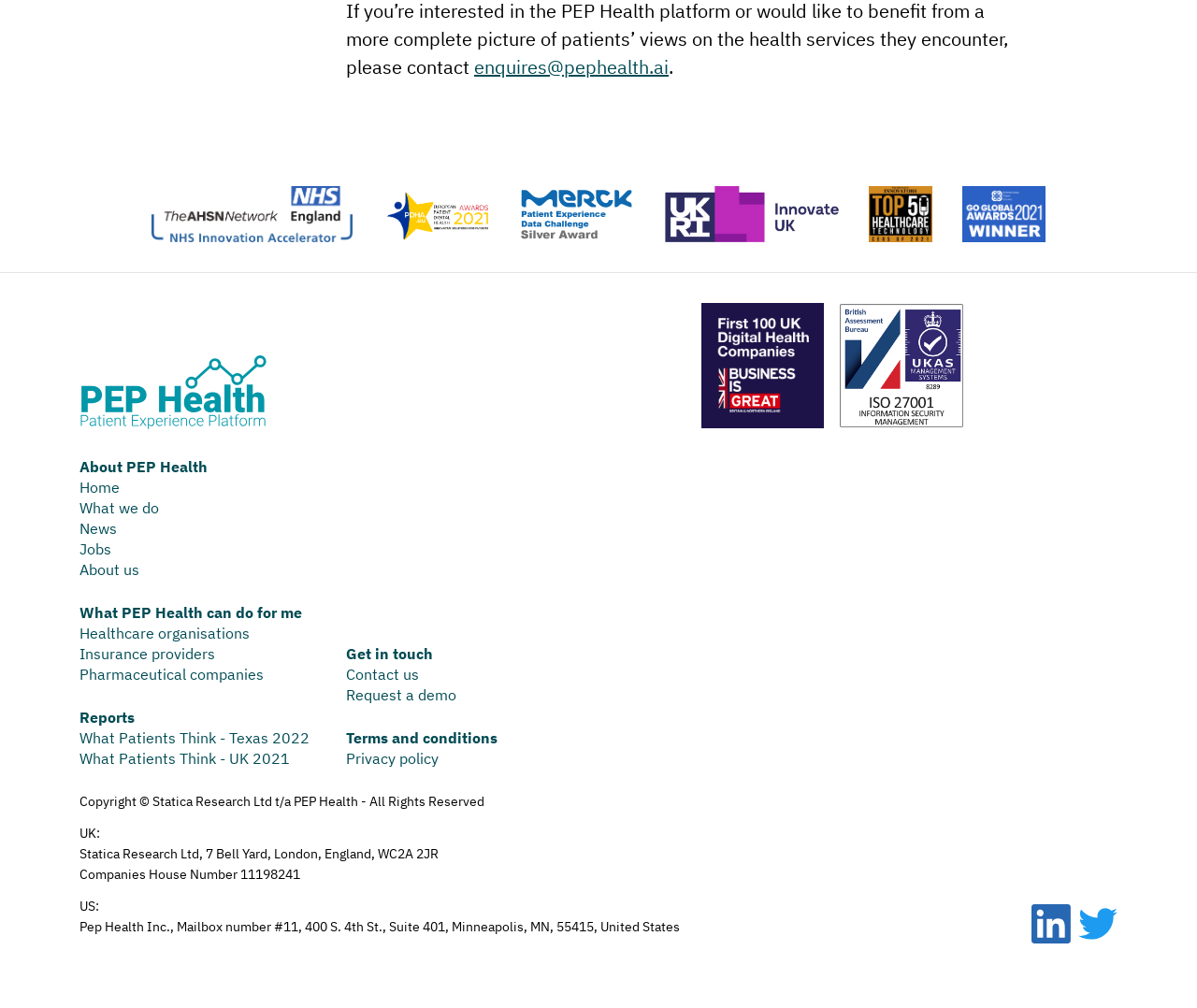Please reply to the following question with a single word or a short phrase:
What is the certification displayed on the webpage?

ISO 27001 certification